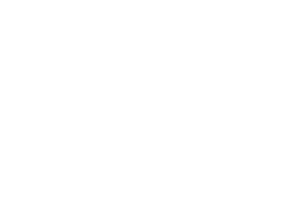Provide an in-depth description of the image you see.

The image showcases a **2 Ply Corrugated Paper Flute 80m/Min Single Facer Machine**, highlighting its role in the production of corrugated paper. This machine is designed to efficiently create 2-ply corrugated products at a speed of up to 80 meters per minute, making it ideal for high-volume manufacturing. The image likely illustrates the machine's structure and key features, reflecting its robustness and precision in manufacturing corrugated board. 

The wider context of this machine indicates its importance to enterprises engaged in packaging and material production, specifically in industries where corrugated materials are essential. The manufacturer, **Hebei Jinguang Packing Machine CO., LTD**, provides further information about the machine along with their contact details for inquiries, illustrating their commitment to customer engagement and support in the packaging machinery sector.